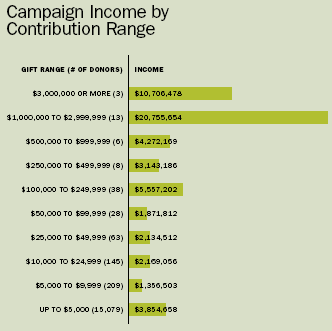Respond to the question below with a concise word or phrase:
What is the total income for contributions of $1,000,000 to $2,999,999?

$20,755,654